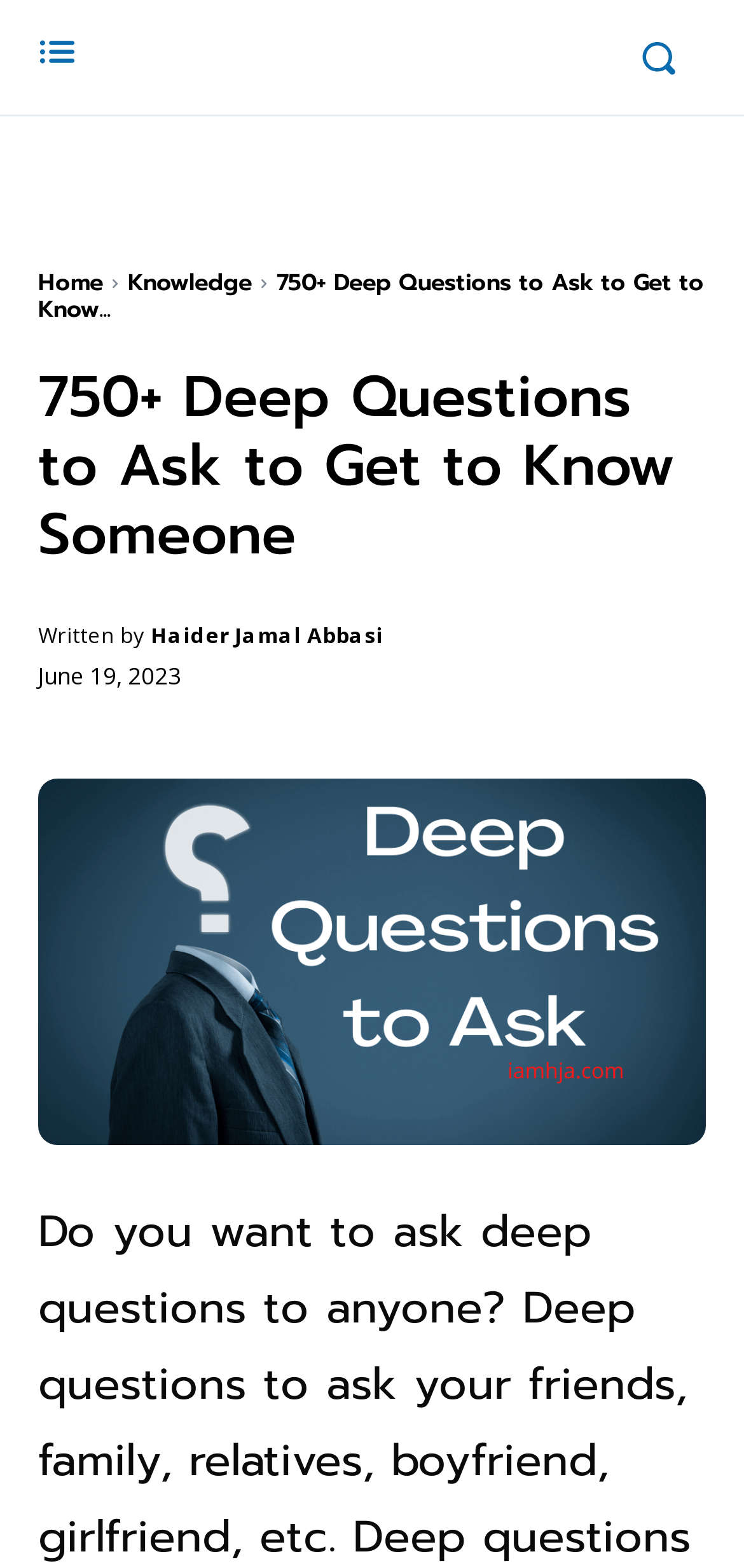Find the bounding box coordinates for the element described here: "Knowledge".

[0.172, 0.169, 0.338, 0.191]